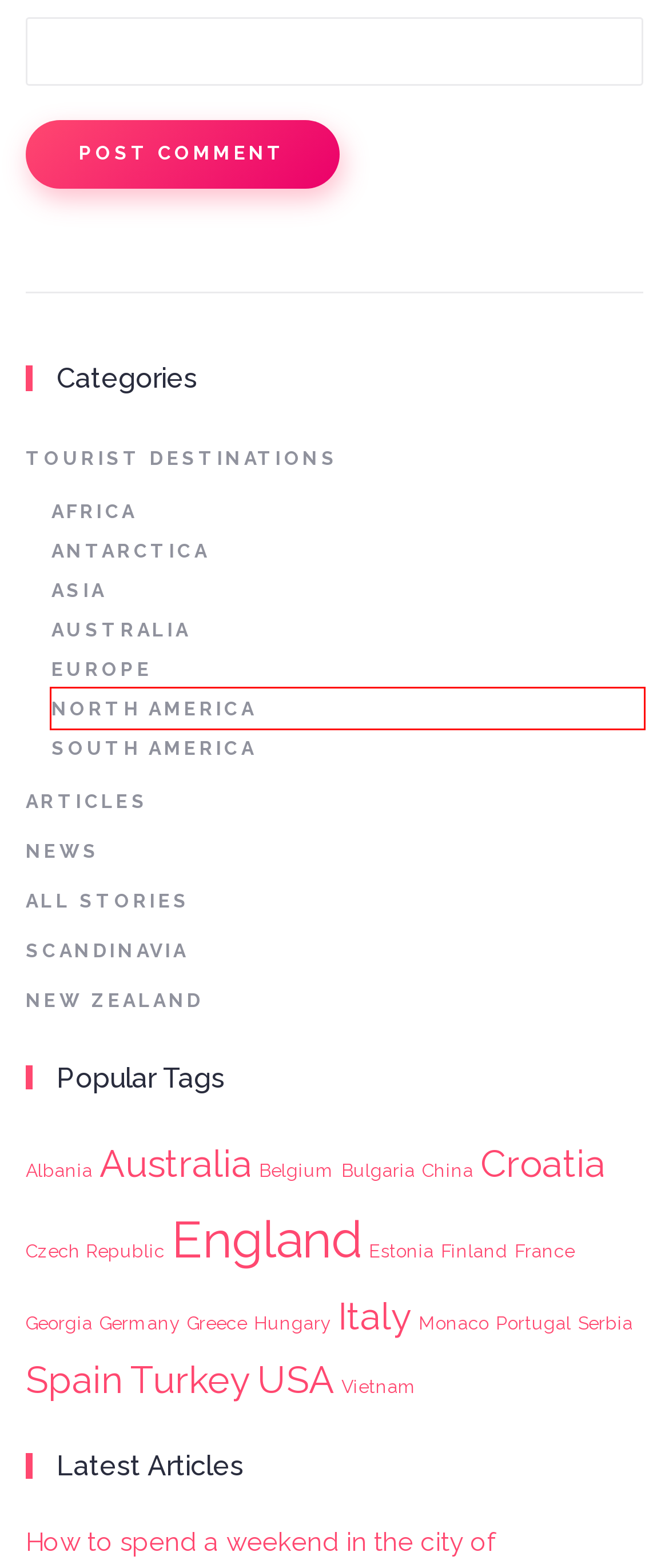Given a screenshot of a webpage with a red rectangle bounding box around a UI element, select the best matching webpage description for the new webpage that appears after clicking the highlighted element. The candidate descriptions are:
A. Архивы Serbia | Rest Chooser
B. Архивы China | Rest Chooser
C. Scandinavia | Rest Chooser
D. North America | Rest Chooser
E. Архивы Italy | Rest Chooser
F. New Zealand | Rest Chooser
G. Архивы Albania | Rest Chooser
H. Articles | Rest Chooser

D